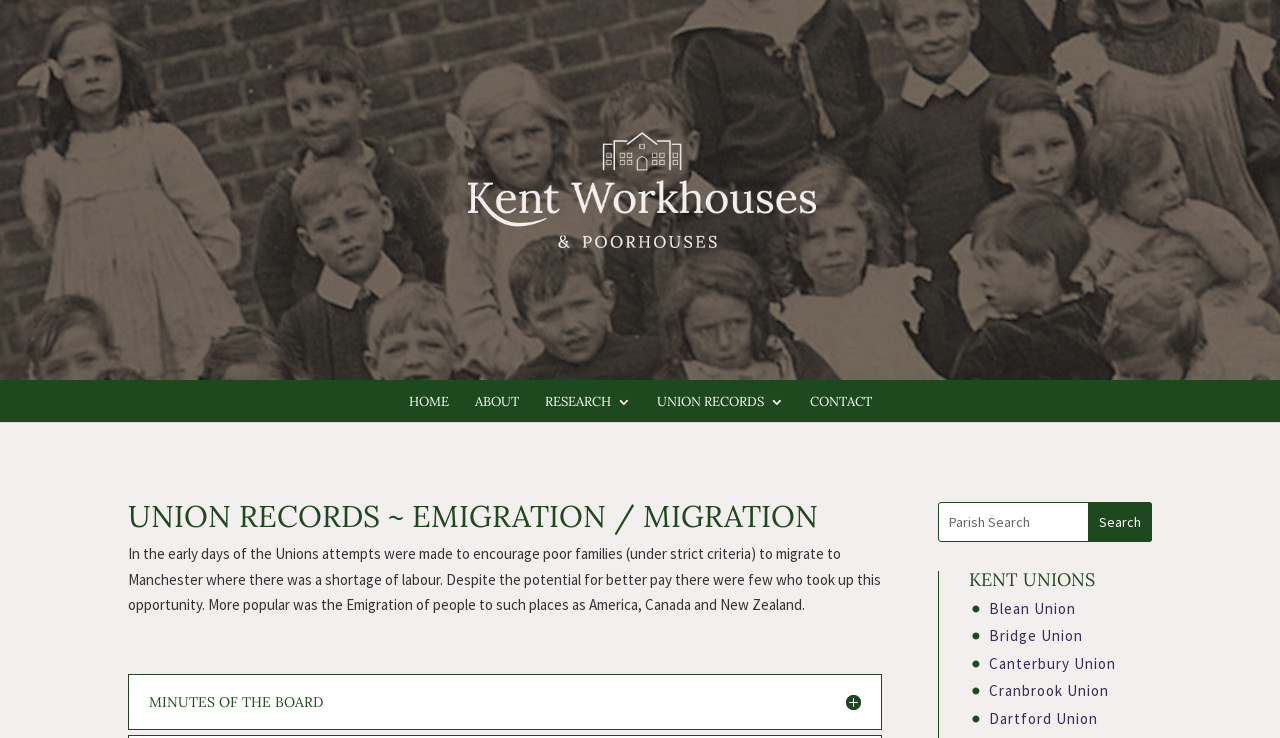Identify the bounding box coordinates of the element to click to follow this instruction: 'Go to the home page'. Ensure the coordinates are four float values between 0 and 1, provided as [left, top, right, bottom].

[0.319, 0.535, 0.35, 0.572]